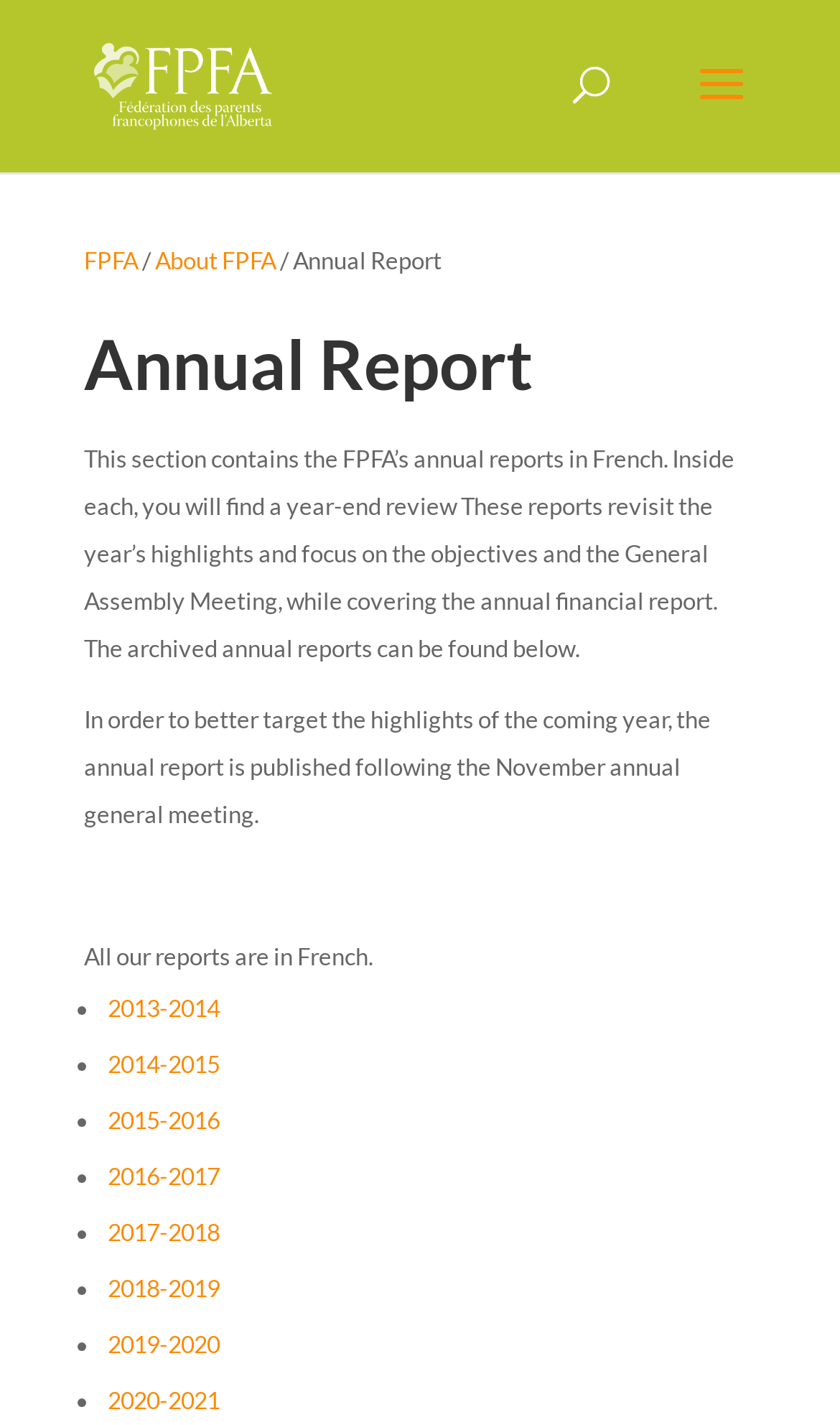Answer in one word or a short phrase: 
What is the name of the organization?

FPFA